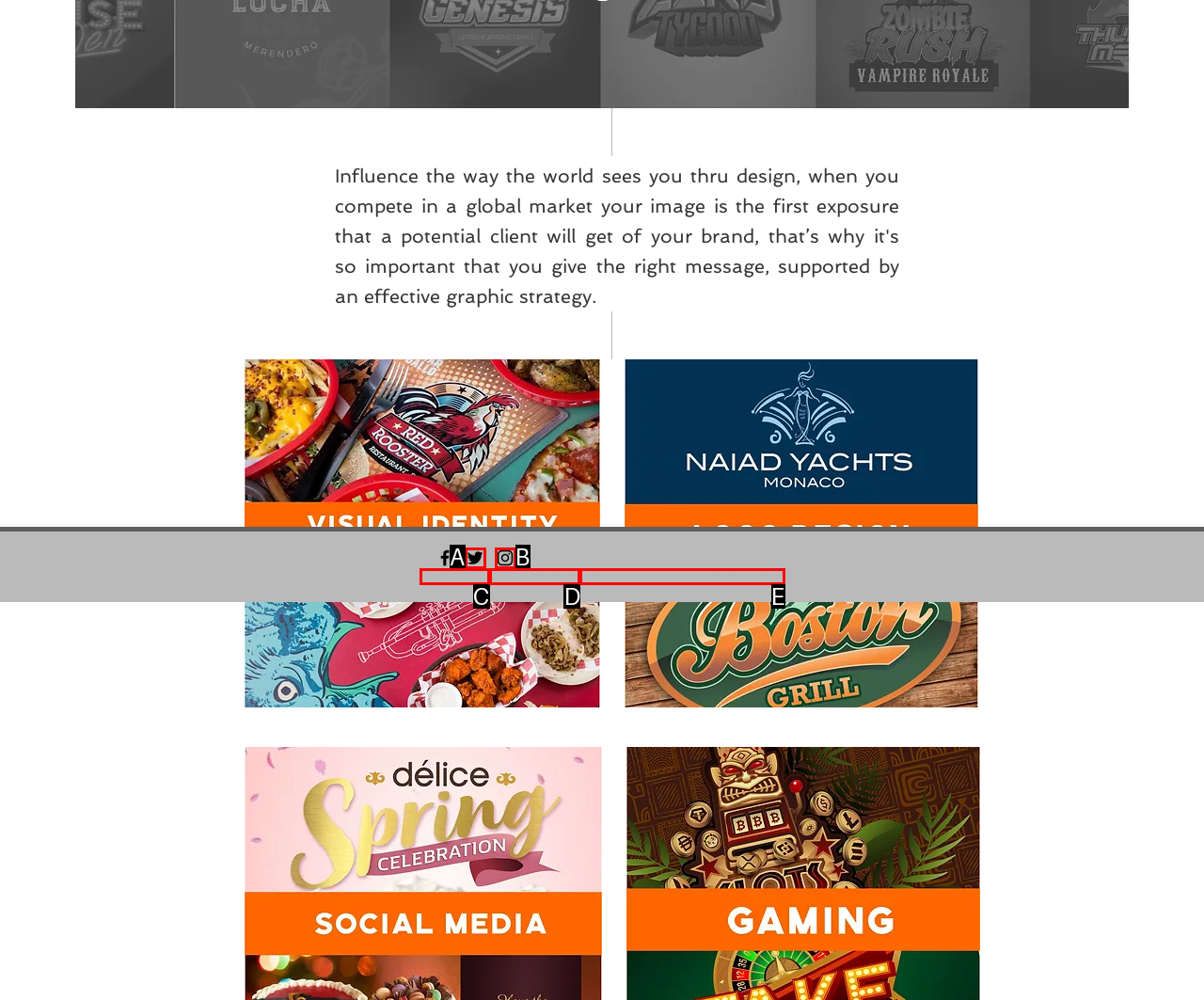Identify the letter of the UI element that corresponds to: Sydney Oliver
Respond with the letter of the option directly.

D